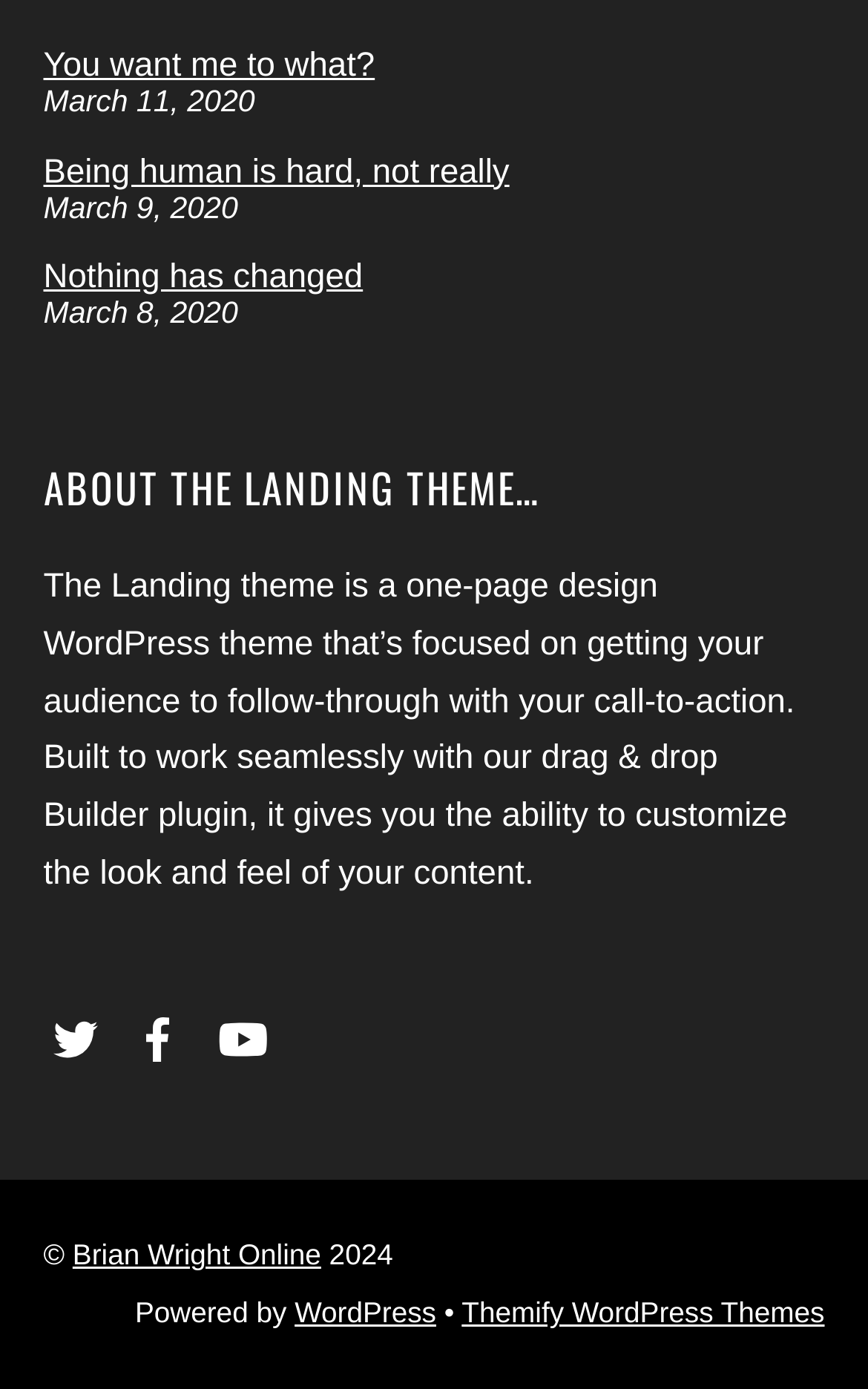Identify the bounding box coordinates for the element you need to click to achieve the following task: "Explore WordPress". Provide the bounding box coordinates as four float numbers between 0 and 1, in the form [left, top, right, bottom].

[0.339, 0.933, 0.502, 0.957]